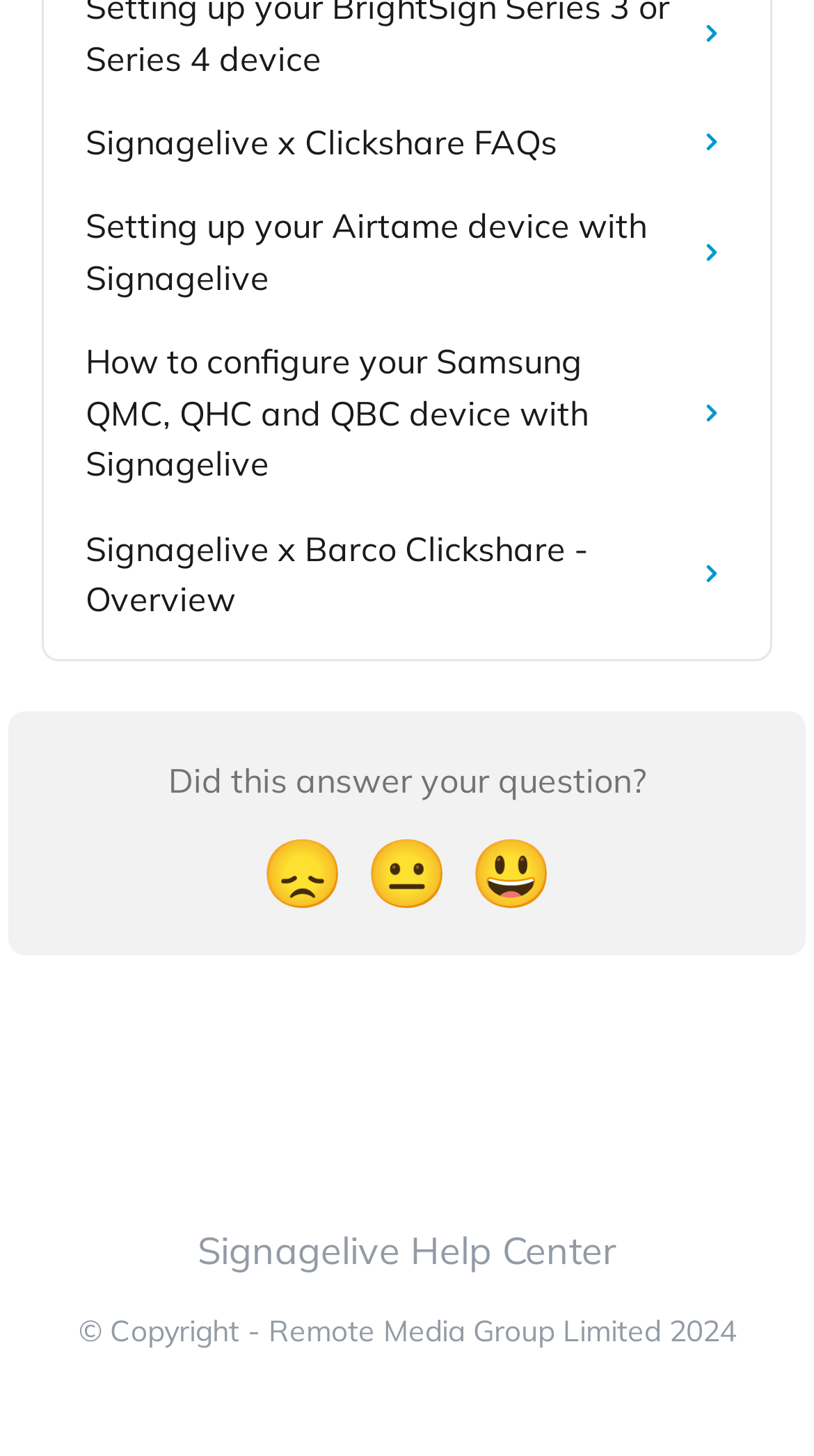How many reaction buttons are there?
Give a single word or phrase as your answer by examining the image.

3